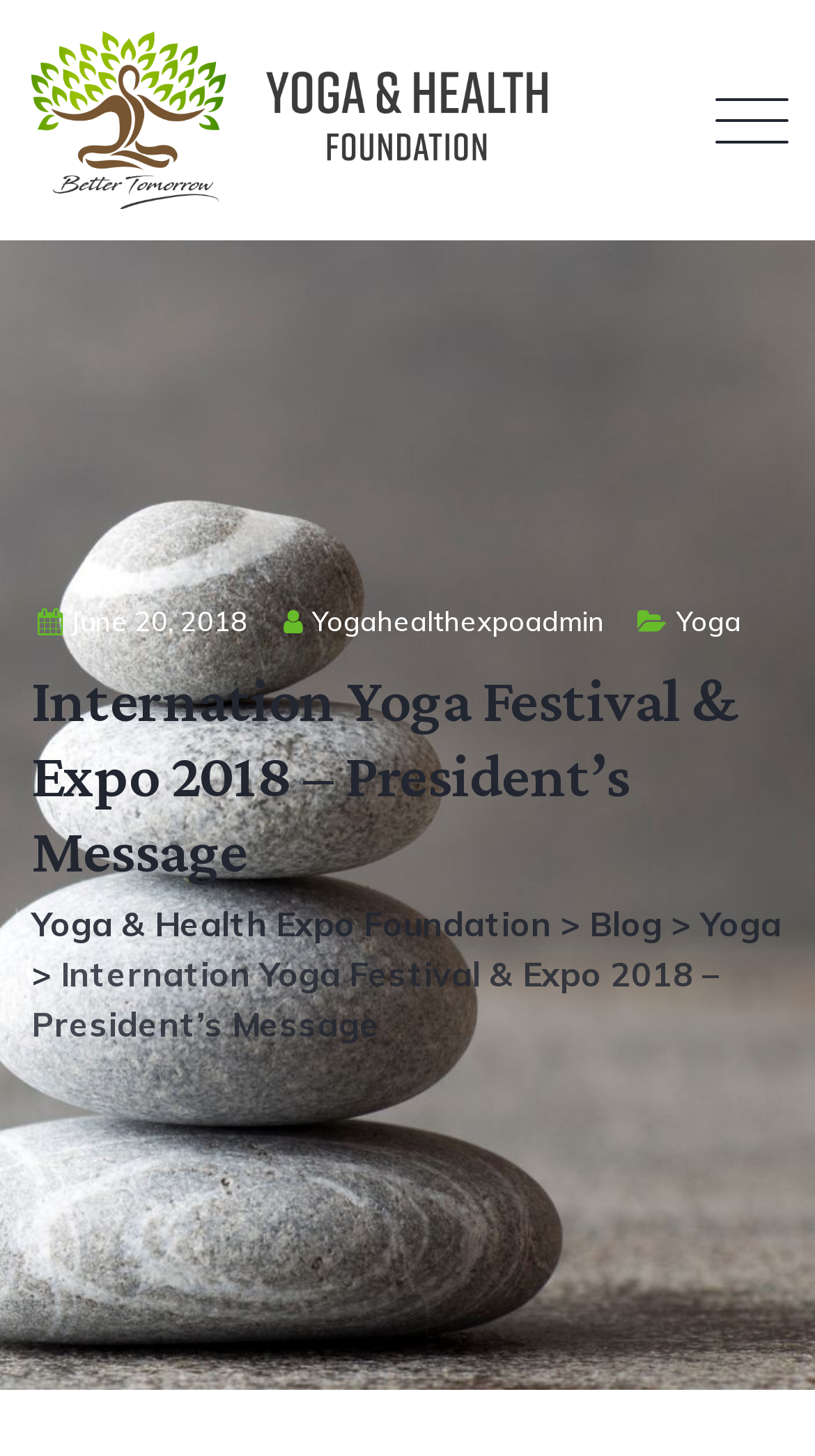Provide an in-depth description of the elements and layout of the webpage.

The webpage appears to be the President's Message page of the International Yoga Festival & Expo 2018 website. At the top left, there is a logo of the Yoga & Health Expo Foundation, which is an image linked to the foundation's website. Below the logo, there is a heading that reads "International Yoga Festival & Expo 2018 – President's Message".

On the top right, there are three links: "June 20, 2018", which is a timestamp, "Yogahealthexpoadmin", and "Yoga". There is also a button with an icon, likely a social media or sharing button.

Below the heading, there are four links in a row: "Yoga & Health Expo Foundation", a greater-than symbol, "Blog", and "Yoga". These links are likely part of a navigation menu.

The main content of the page is a message from the president, which is a block of text that spans about two-thirds of the page width. The text is not explicitly mentioned in the accessibility tree, but it is likely a congratulatory message for the International Day of Yoga, as hinted by the meta description.

At the bottom right, there is another link with an icon, likely another social media or sharing button. Overall, the page has a simple layout with a focus on the president's message and navigation links to other parts of the website.